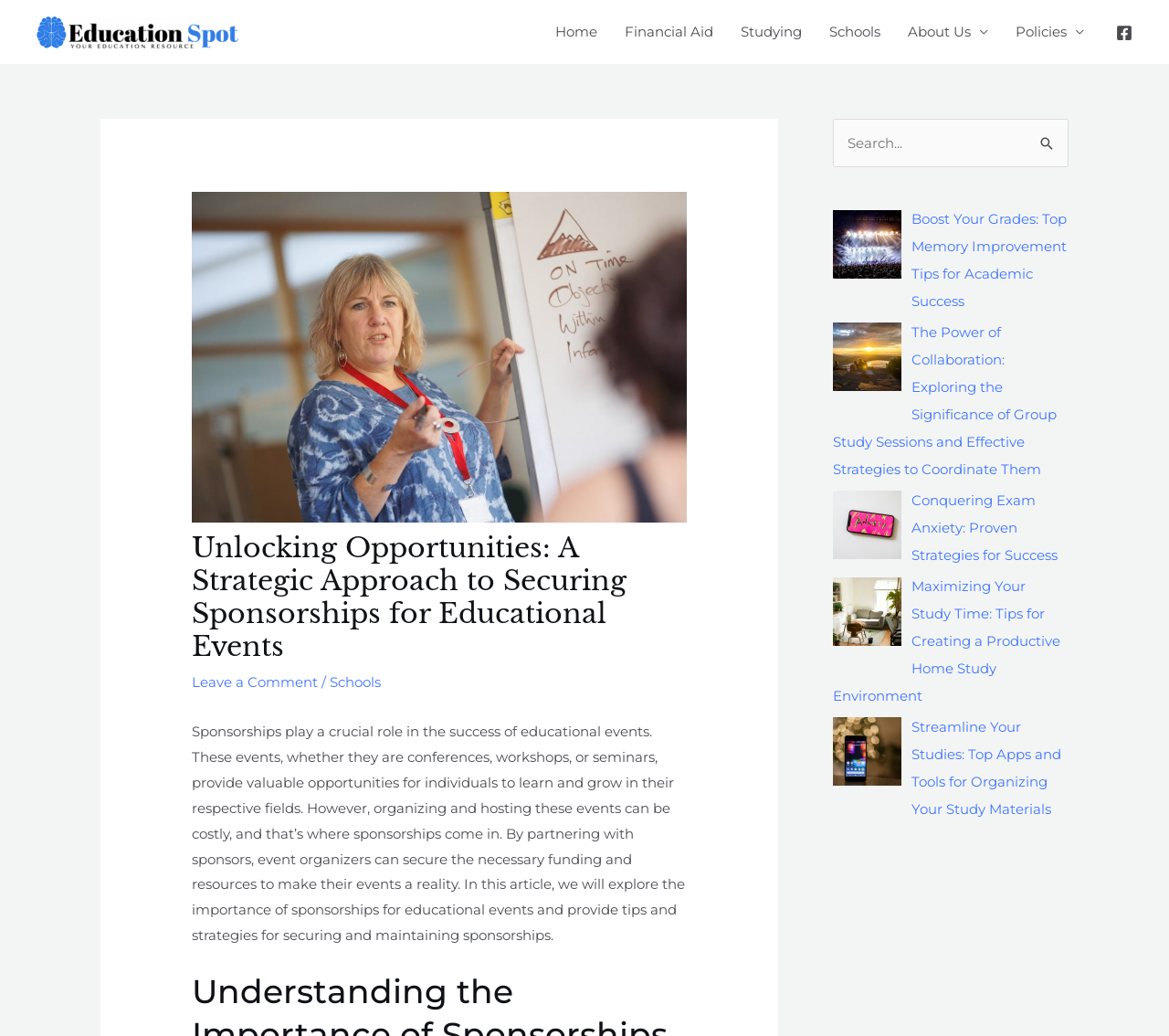Describe the webpage in detail, including text, images, and layout.

The webpage is about educational events and sponsorships, with a focus on securing sponsorships for these events. At the top left, there is a link to "Education Spot" accompanied by an image with the same name. Below this, there is a navigation menu with links to "Home", "Financial Aid", "Studying", "Schools", "About Us", and "Policies". 

On the top right, there is a link to Facebook accompanied by an image. Below this, there is a header section with a heading that reads "Unlocking Opportunities: A Strategic Approach to Securing Sponsorships for Educational Events". 

Below the header, there is a paragraph of text that explains the importance of sponsorships for educational events, including conferences, workshops, and seminars. The text also mentions that the article will provide tips and strategies for securing and maintaining sponsorships.

To the right of the paragraph, there is a section with links to recent posts, each with a thumbnail image. The posts include "Photo Memory Improvement Tips for Better Academic Performance", "The Importance of Group Study Sessions and How to Organize Them", "Conquering Exam Anxiety: Proven Strategies for Success", "Maximizing Your Study Time: Tips for Creating a Productive Home Study Environment", and "Streamline Your Studies: Top Apps and Tools for Organizing Your Study Materials".

At the bottom of the page, there is a search bar with a button to search for specific content.